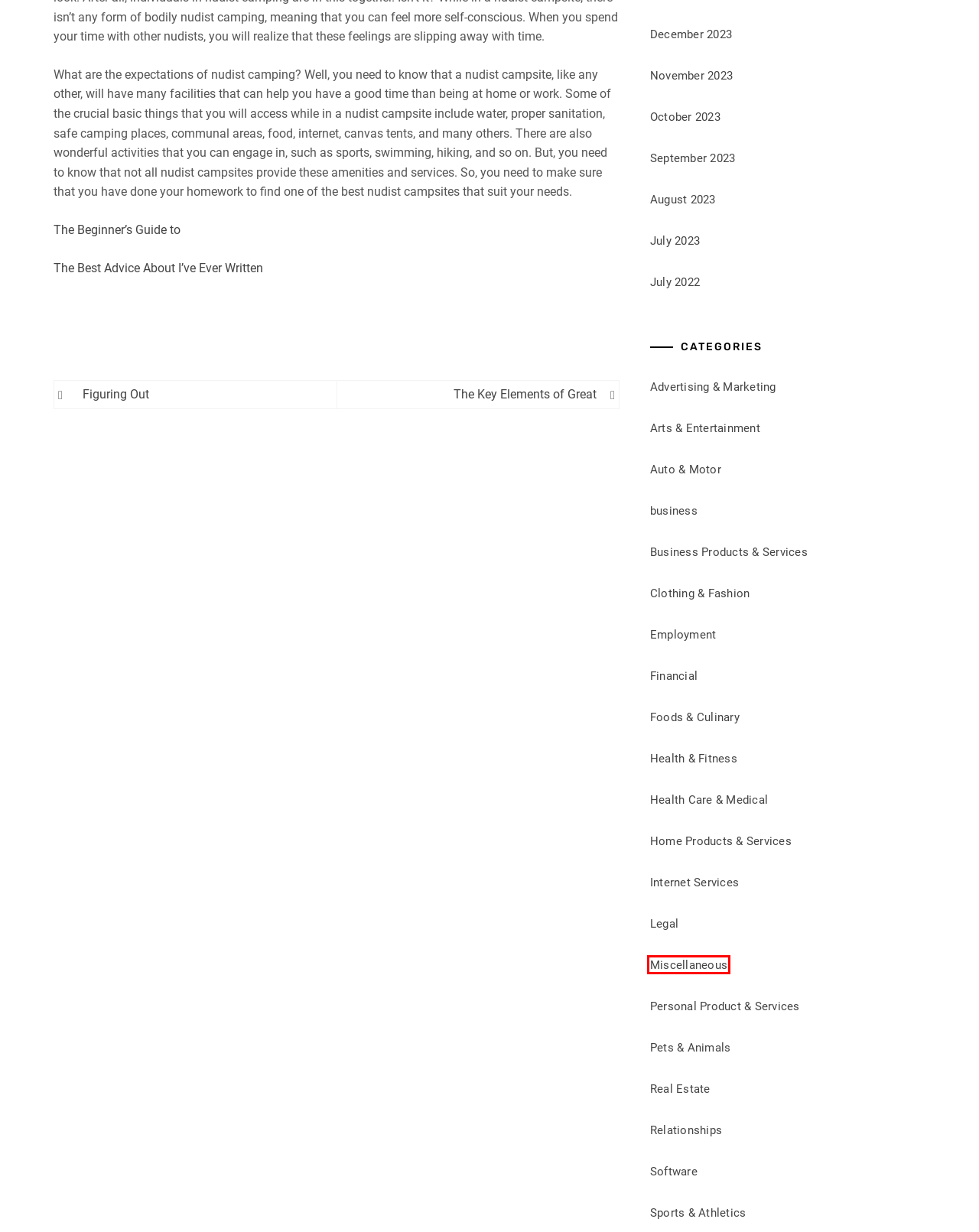You have a screenshot of a webpage with a red bounding box around a UI element. Determine which webpage description best matches the new webpage that results from clicking the element in the bounding box. Here are the candidates:
A. August 2023 – Powder Tooth
B. The Key Elements of Great – Powder Tooth
C. Health Care & Medical – Powder Tooth
D. Foods & Culinary – Powder Tooth
E. Miscellaneous – Powder Tooth
F. July 2022 – Powder Tooth
G. October 2023 – Powder Tooth
H. Health & Fitness – Powder Tooth

E